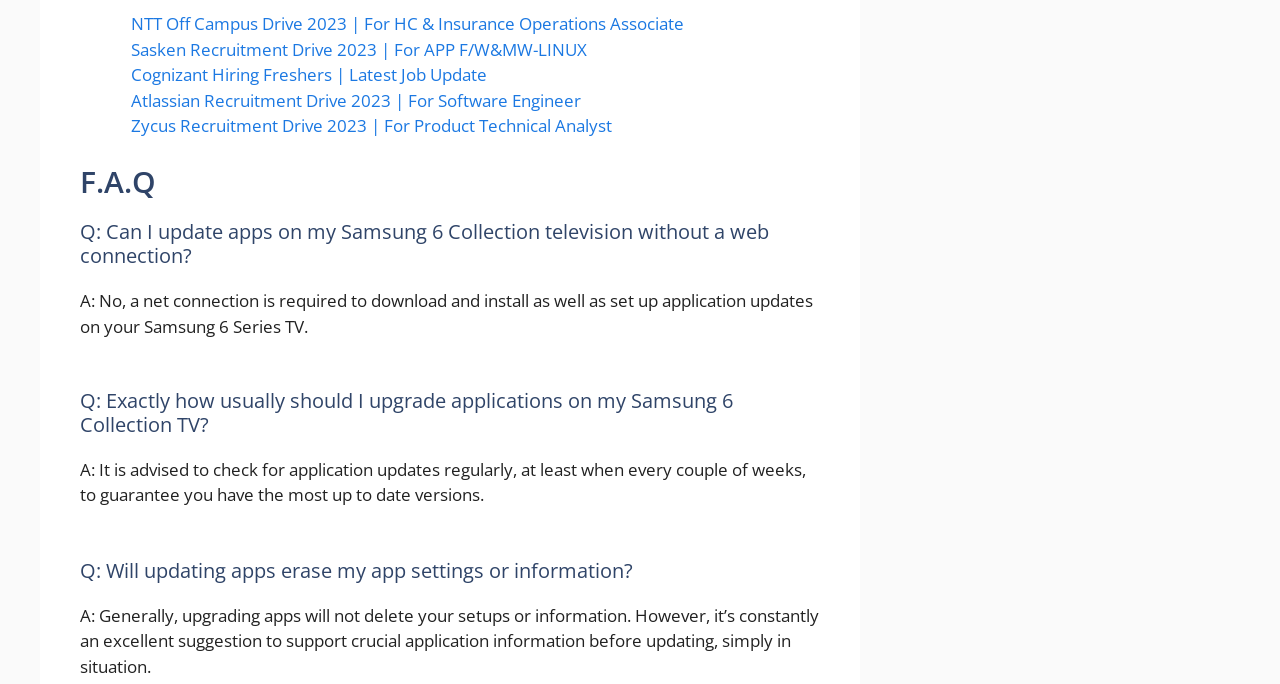What is the purpose of this webpage?
Kindly answer the question with as much detail as you can.

Based on the links provided at the top of the webpage, it appears to be a job update portal, listing various companies' recruitment drives. Additionally, the FAQ section at the bottom of the webpage suggests that it also provides answers to frequently asked questions, possibly related to the job updates or technology.